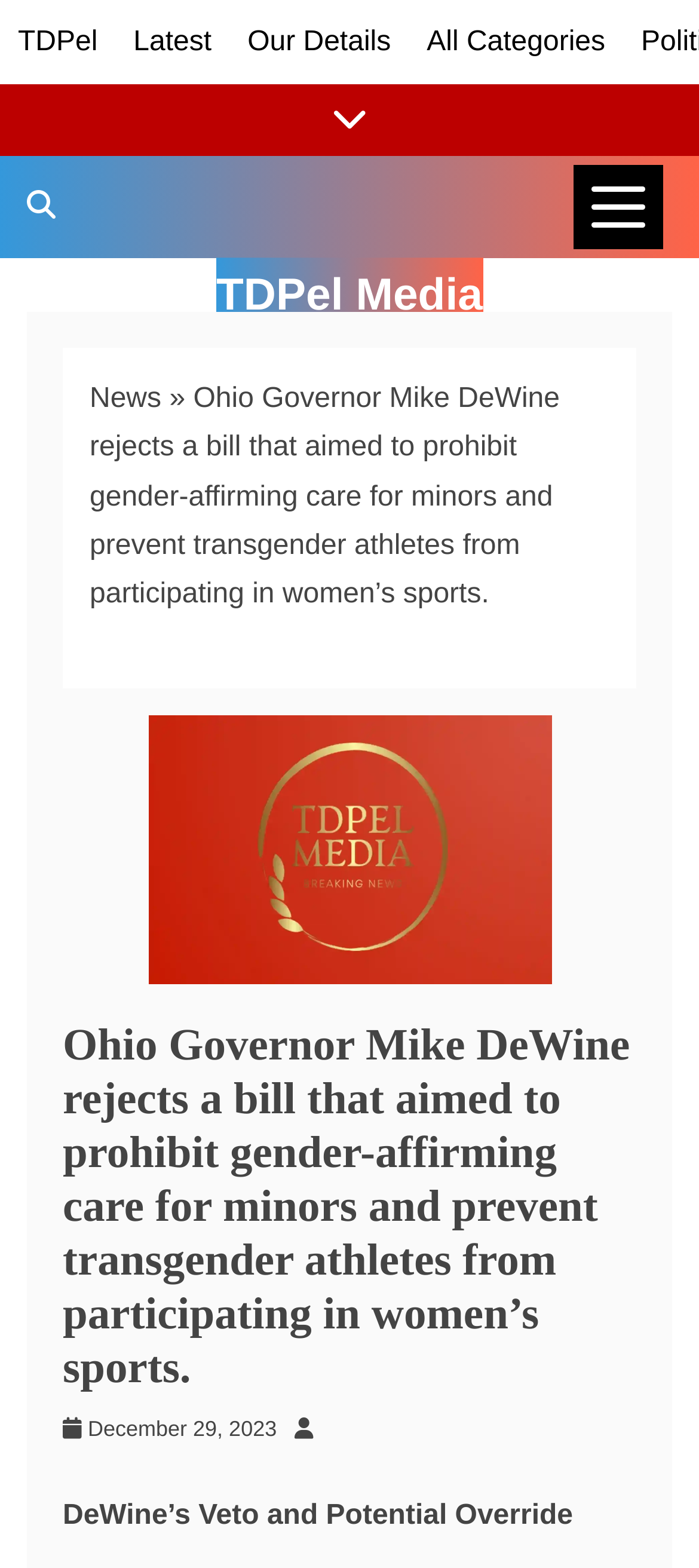Generate a comprehensive description of the webpage.

The webpage is about Ohio Governor Mike DeWine's veto of a bill that aimed to prohibit gender-affirming care for minors and prevent transgender athletes from participating in women's sports. 

At the top of the page, there are several links, including "TDPel", "Latest", "Our Details", and "All Categories", which are positioned horizontally across the page. Below these links, there is a button labeled "News Categories" and a link labeled "Show/Hide News Links". 

On the left side of the page, there is a search bar labeled "Search TDPel Media". Below the search bar, there is a navigation section with breadcrumbs, which includes links to "News" and the title of the article. 

The main content of the page is an article with a heading that matches the title of the webpage. The article is accompanied by an image related to the topic. Below the image, there is a subheading with the date "December 29, 2023". 

At the bottom of the page, there is a section with the title "DeWine's Veto and Potential Override", which appears to be a summary or a related topic to the main article.